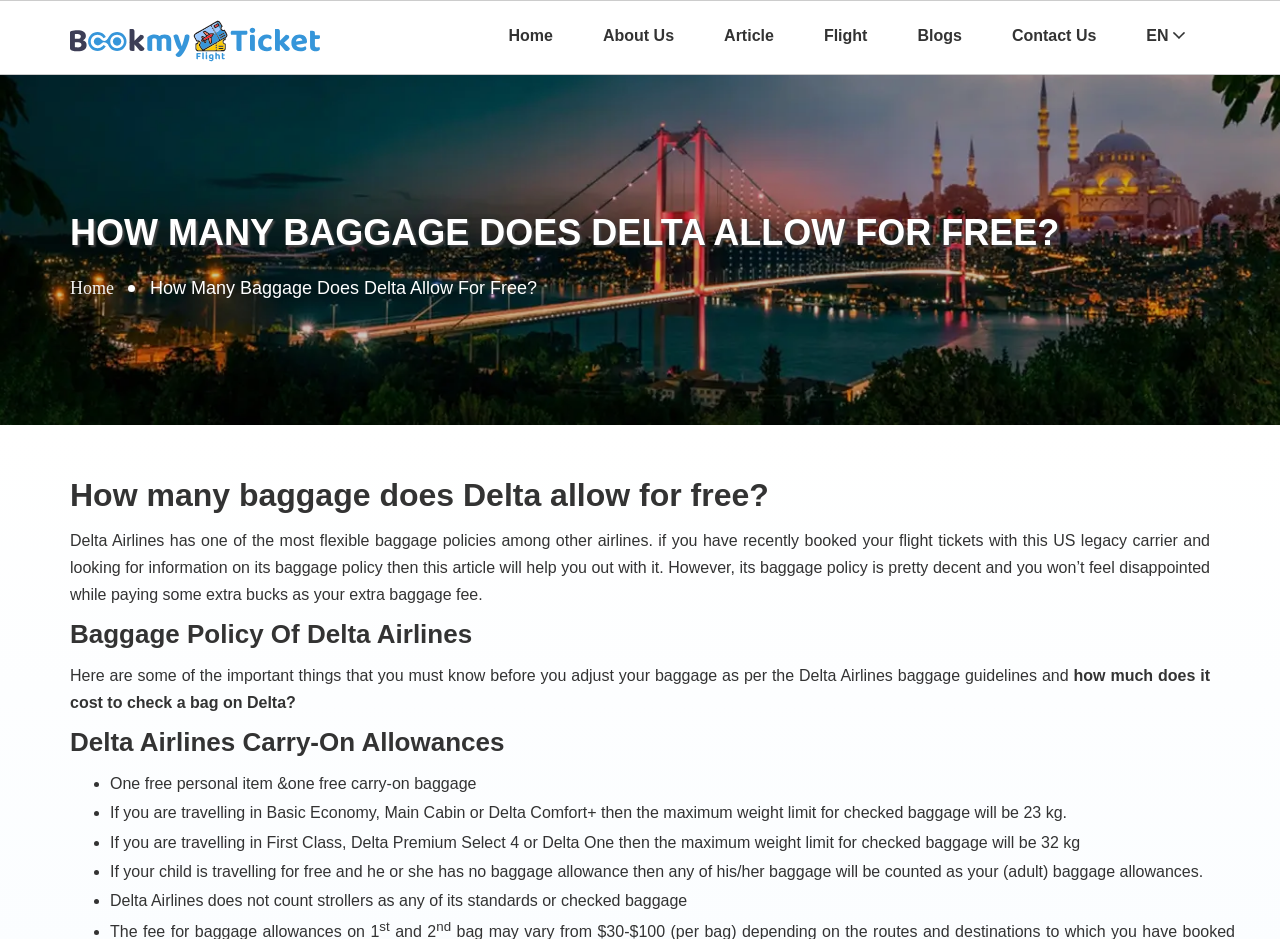What is the main title displayed on this webpage?

How many baggage does Delta allow for free?